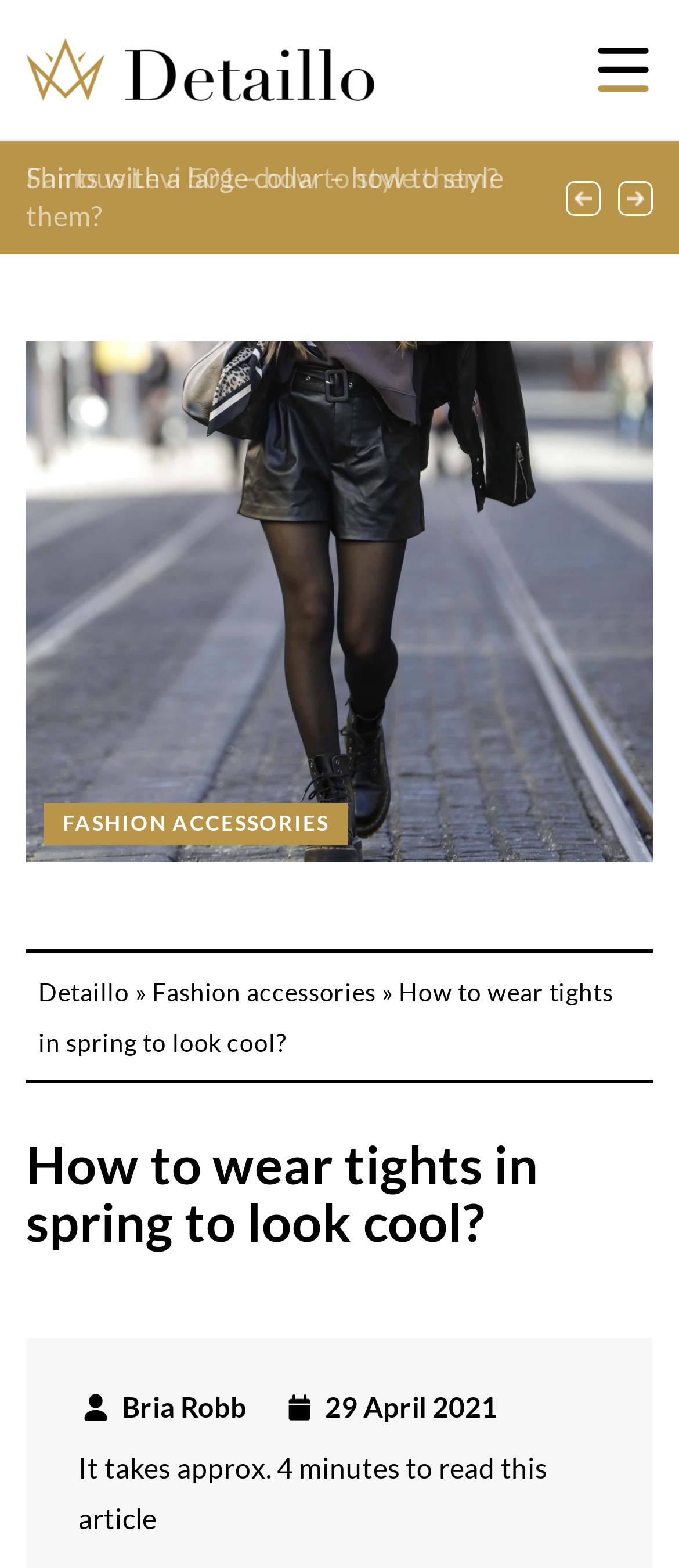When was the article published?
Using the image, answer in one word or phrase.

29 April 2021